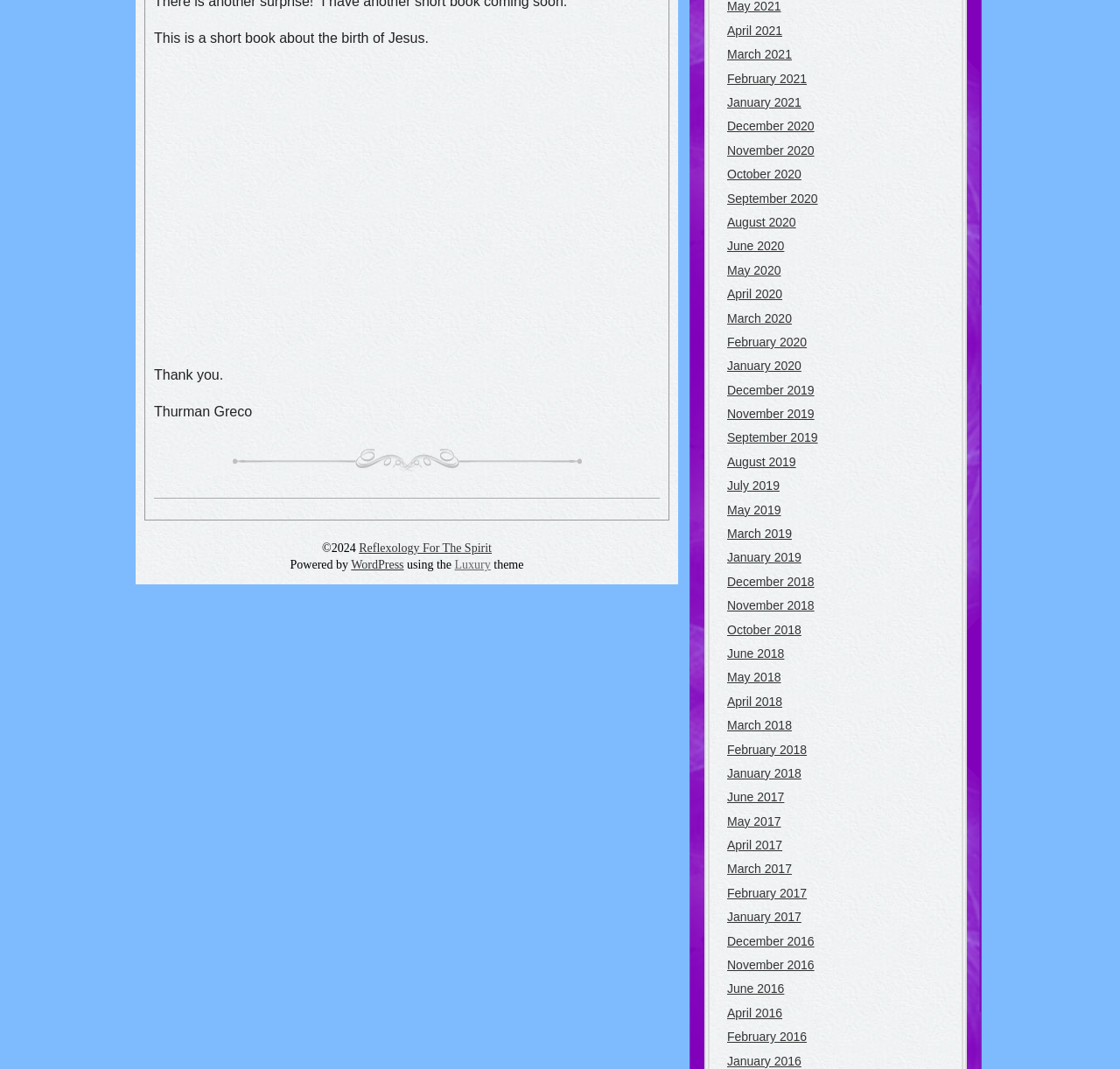Please determine the bounding box coordinates of the element's region to click for the following instruction: "Visit the Reflexology For The Spirit page".

[0.32, 0.507, 0.439, 0.519]